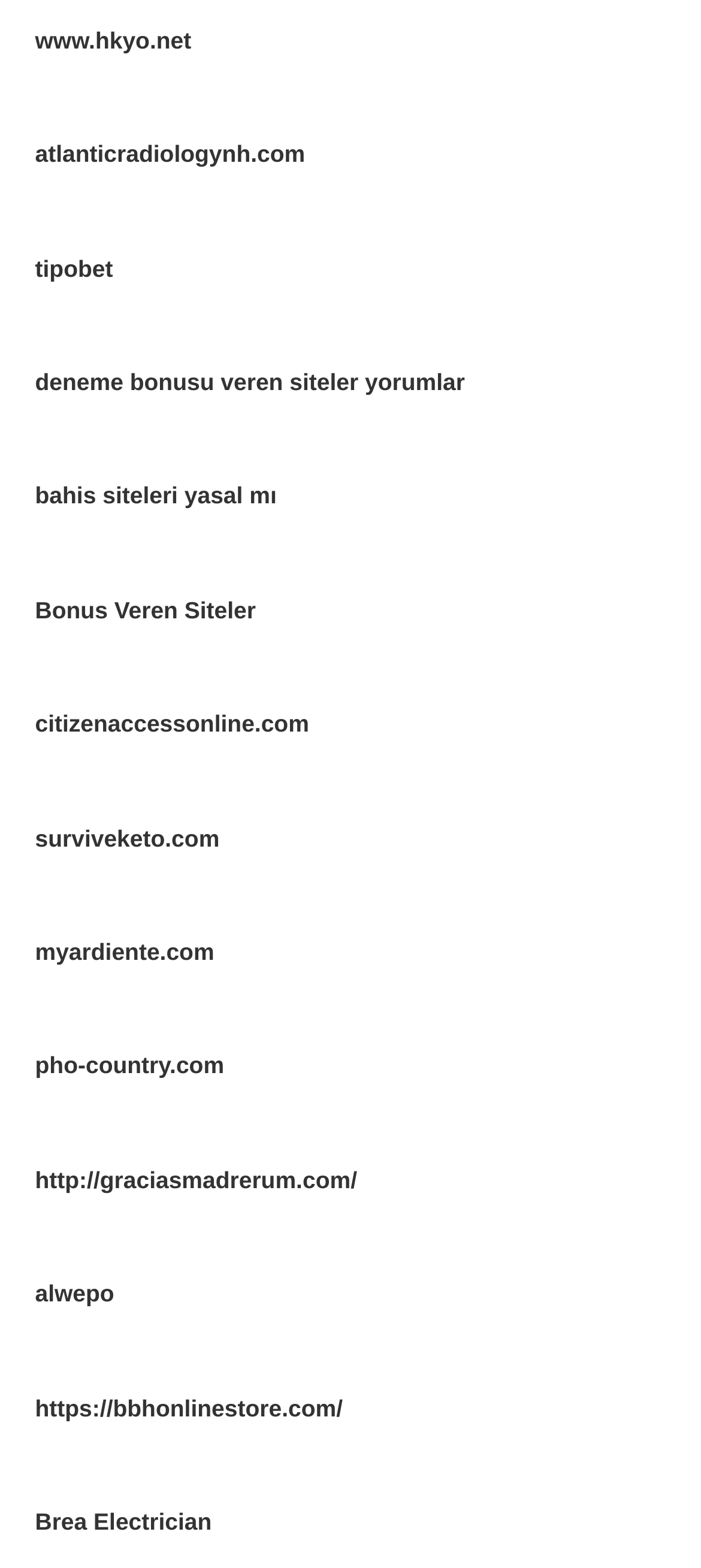Locate the bounding box coordinates of the element that should be clicked to execute the following instruction: "learn about bahis siteleri yasal mı".

[0.05, 0.308, 0.395, 0.325]